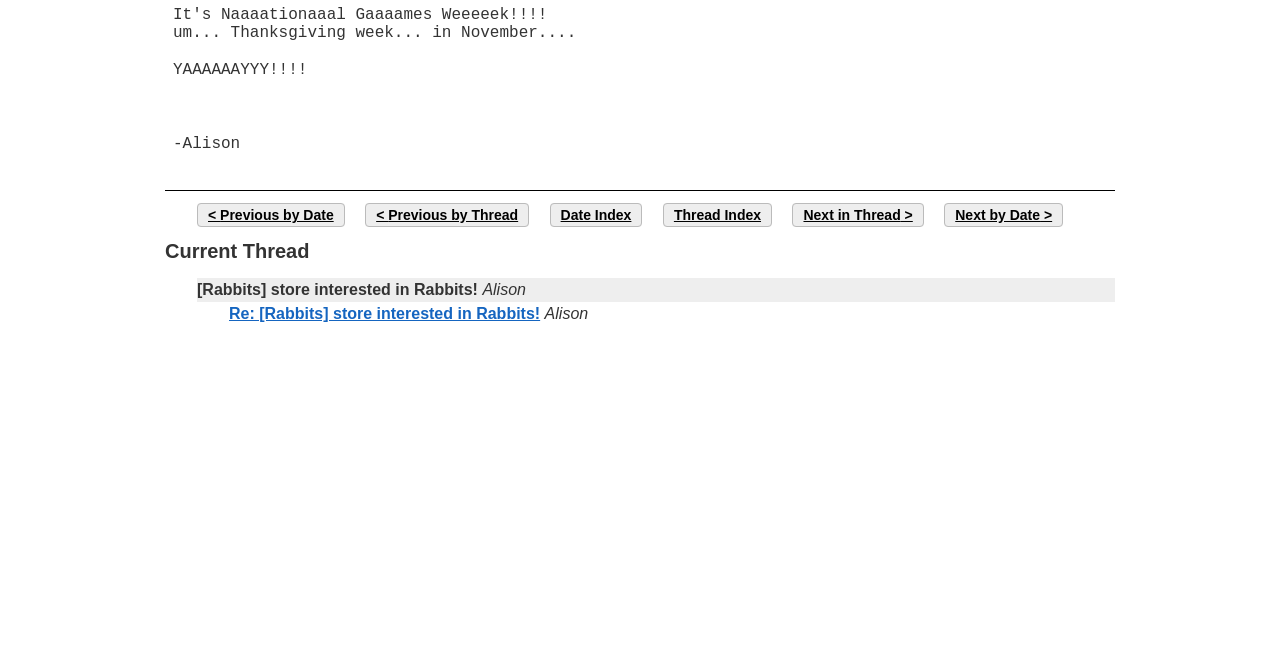Locate the bounding box coordinates of the UI element described by: "Date Index". The bounding box coordinates should consist of four float numbers between 0 and 1, i.e., [left, top, right, bottom].

[0.429, 0.294, 0.502, 0.331]